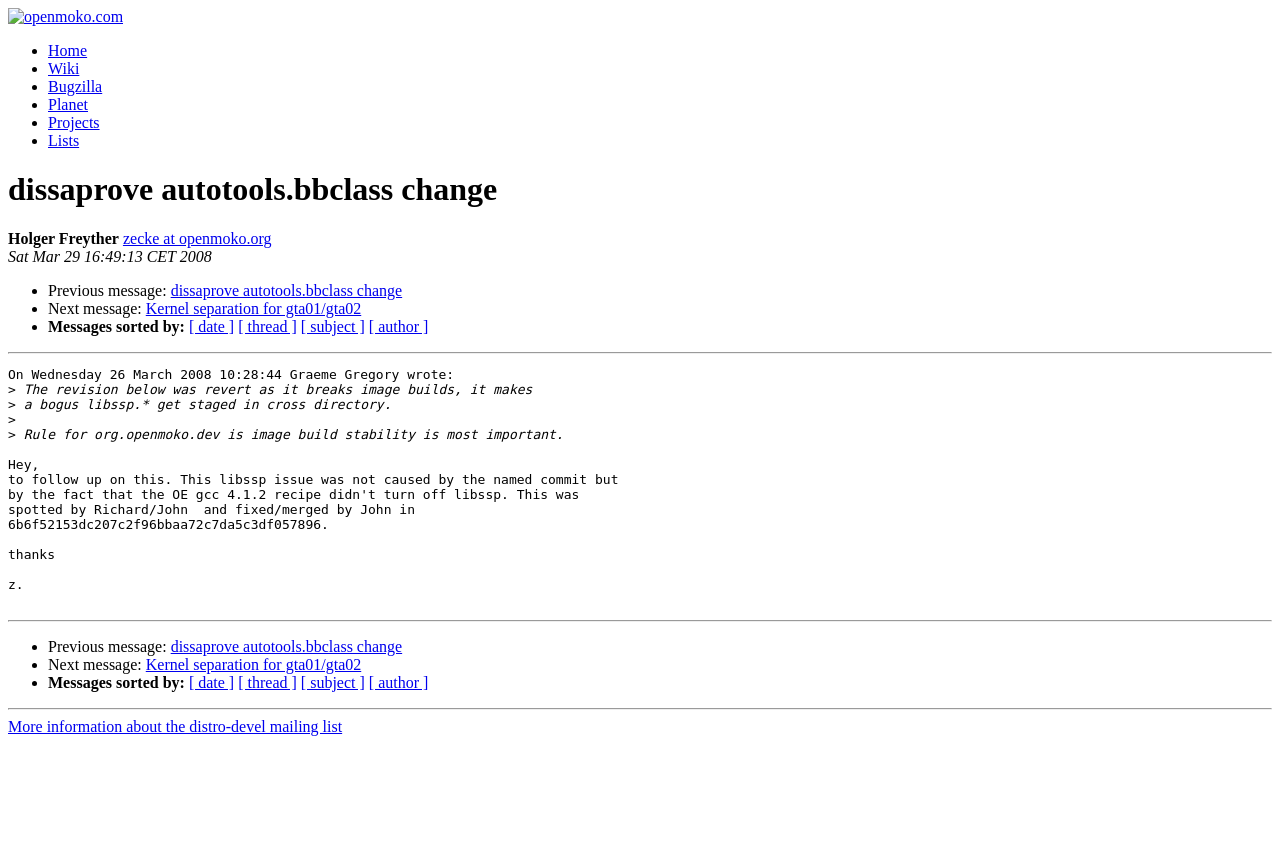Identify the bounding box coordinates of the clickable section necessary to follow the following instruction: "Click the link to view PHILIPS Metail Halide lamp MASTER MHN-LA 1000W/842 400V XWH 928073005130". The coordinates should be presented as four float numbers from 0 to 1, i.e., [left, top, right, bottom].

None